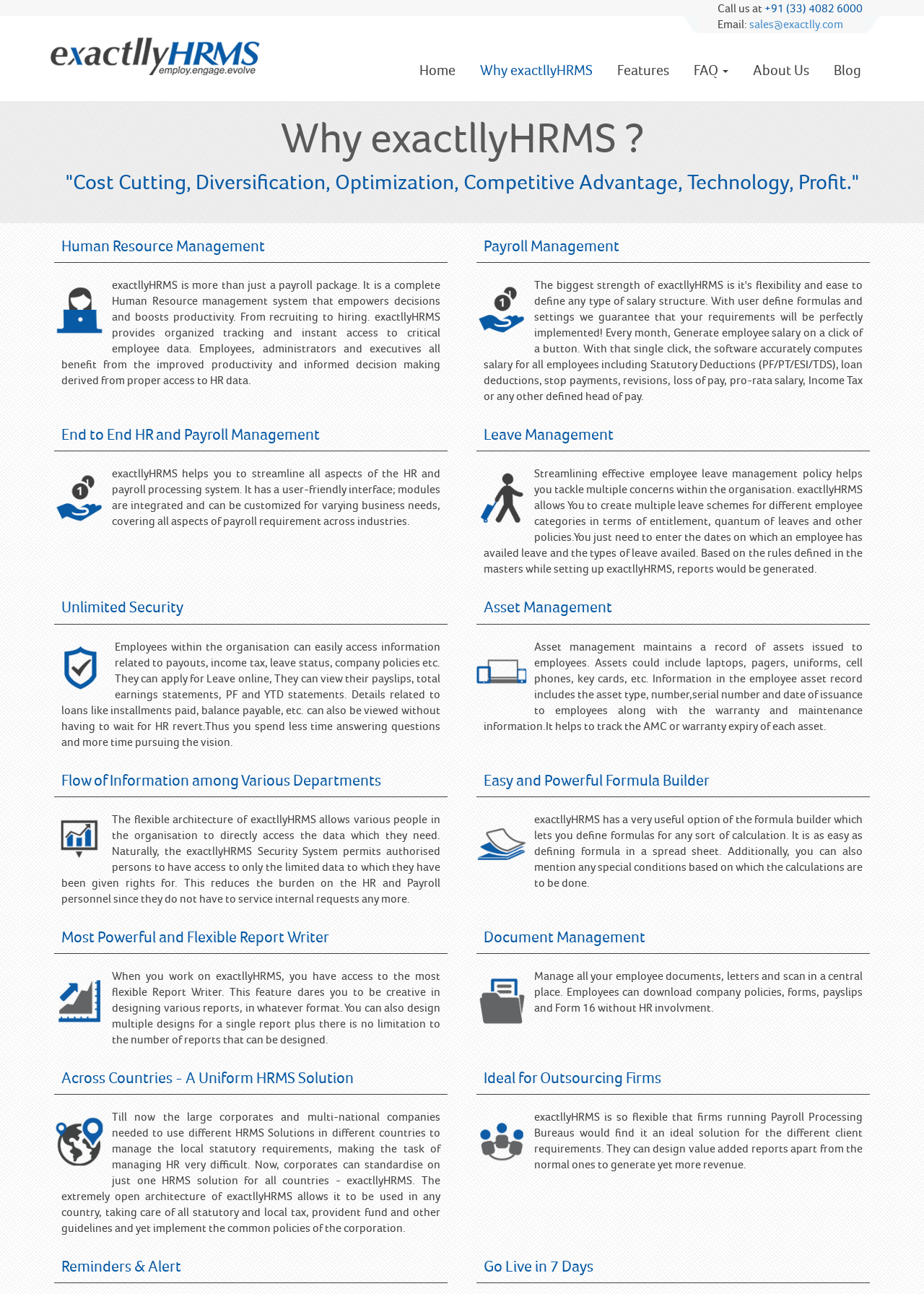Please identify the bounding box coordinates of the clickable region that I should interact with to perform the following instruction: "Call the phone number". The coordinates should be expressed as four float numbers between 0 and 1, i.e., [left, top, right, bottom].

[0.827, 0.002, 0.934, 0.012]